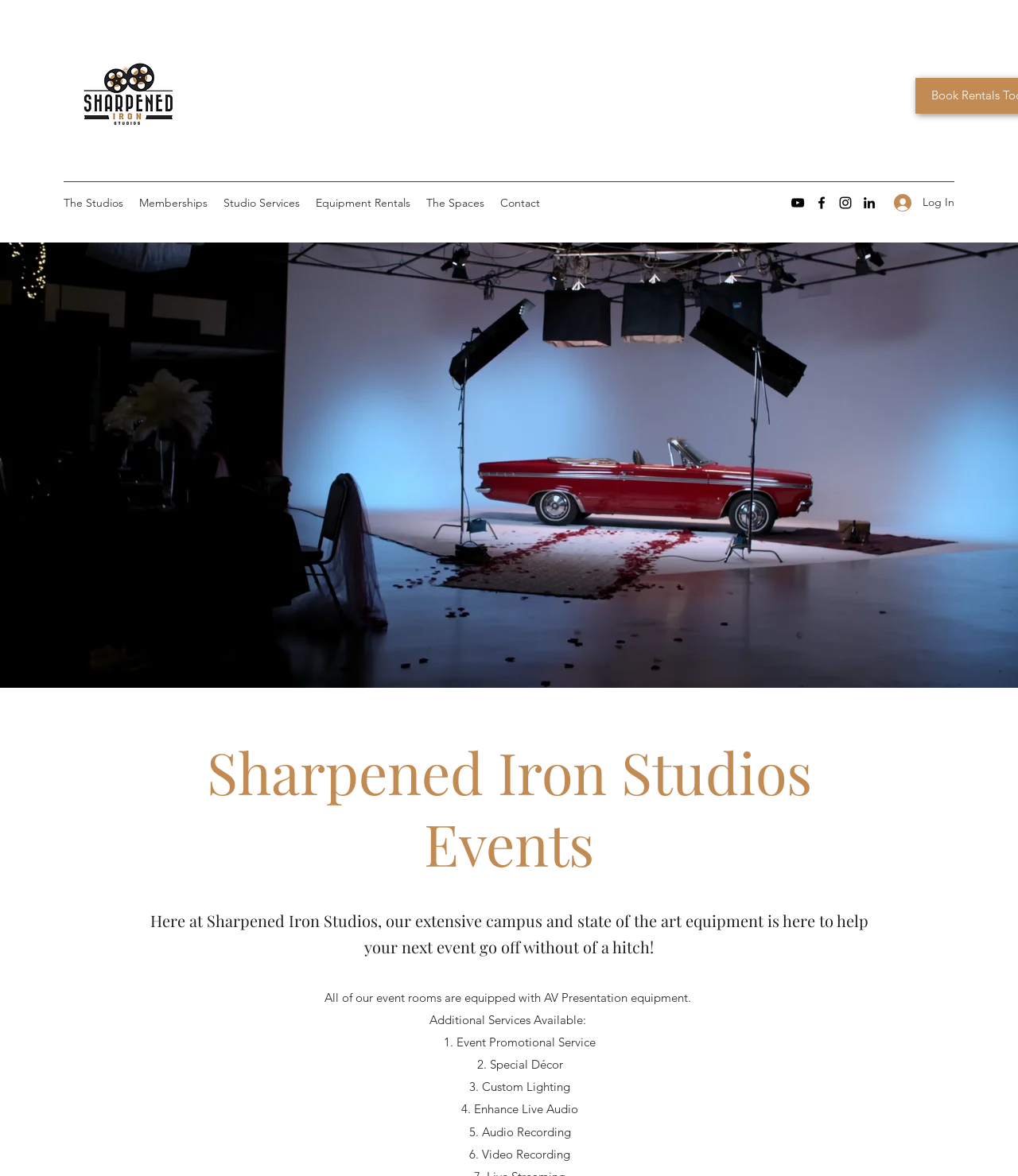Please answer the following question using a single word or phrase: 
What is the last additional service listed?

Video Recording